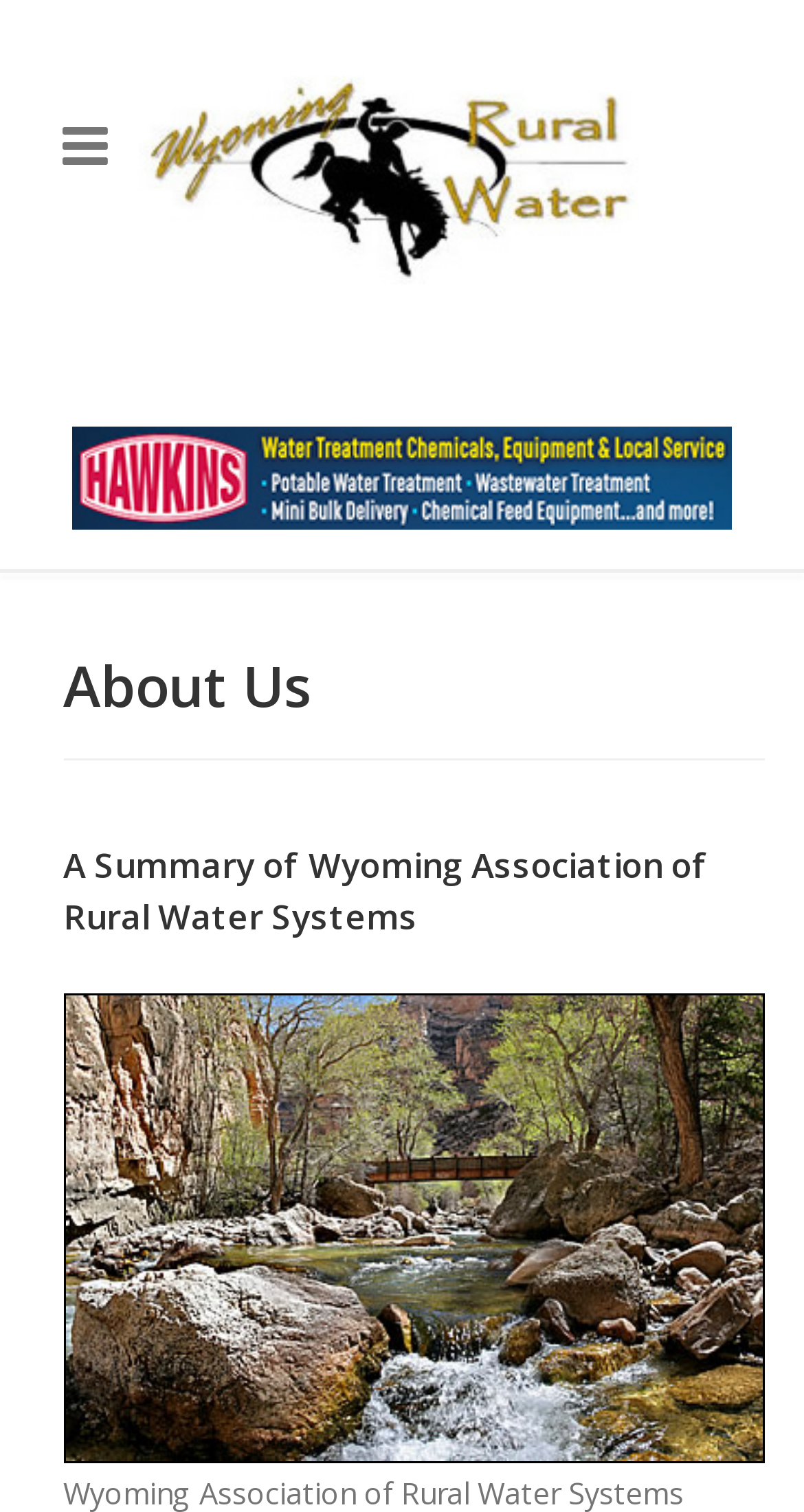How many navigation controls are present?
Analyze the screenshot and provide a detailed answer to the question.

I found the answer by looking at the navigation element with the description 'controls: g-offcanvas' which is a child of the header element, indicating that there is only one navigation control.